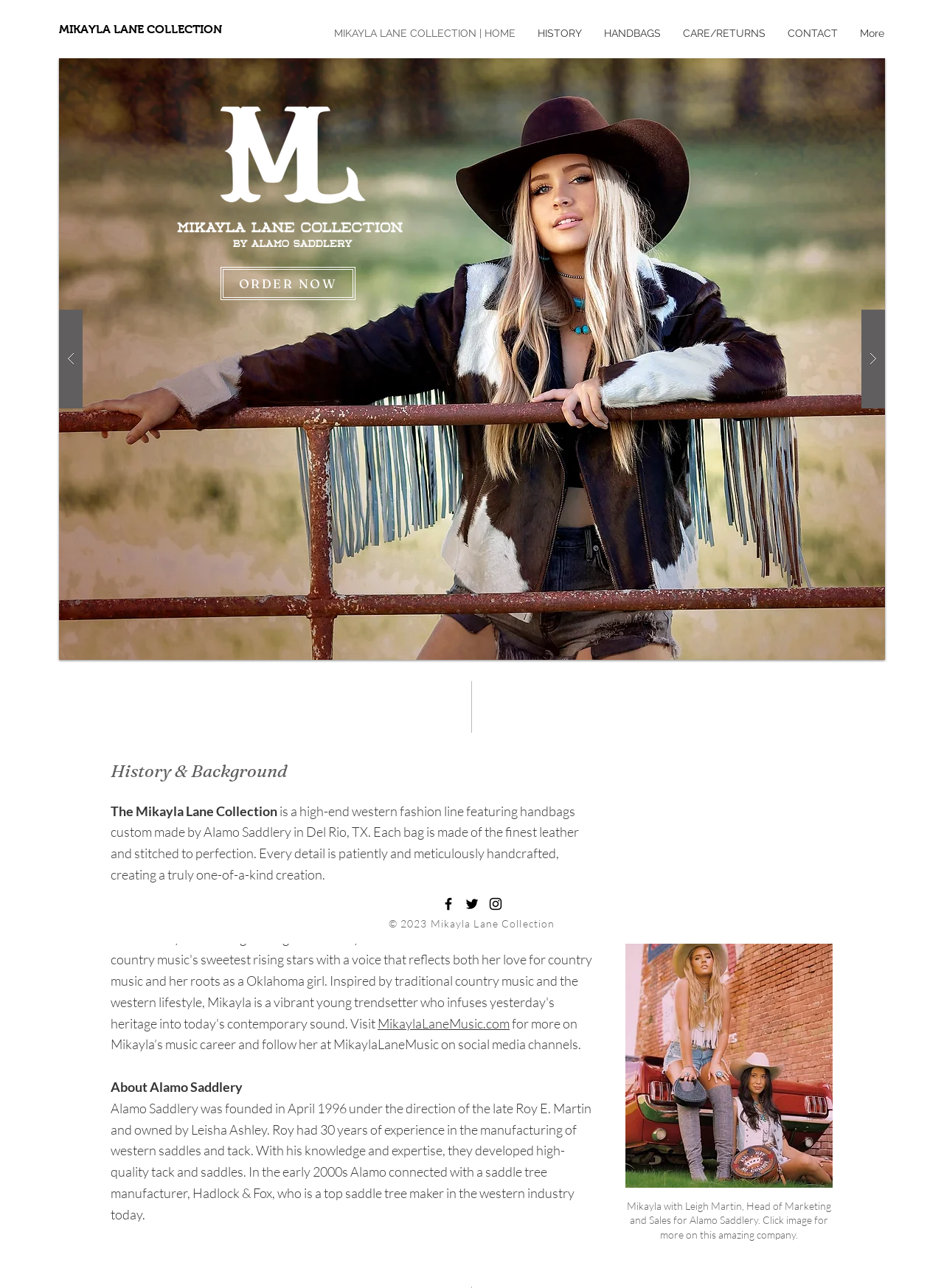What is the material used to make the handbags?
Please provide a single word or phrase as the answer based on the screenshot.

Leather